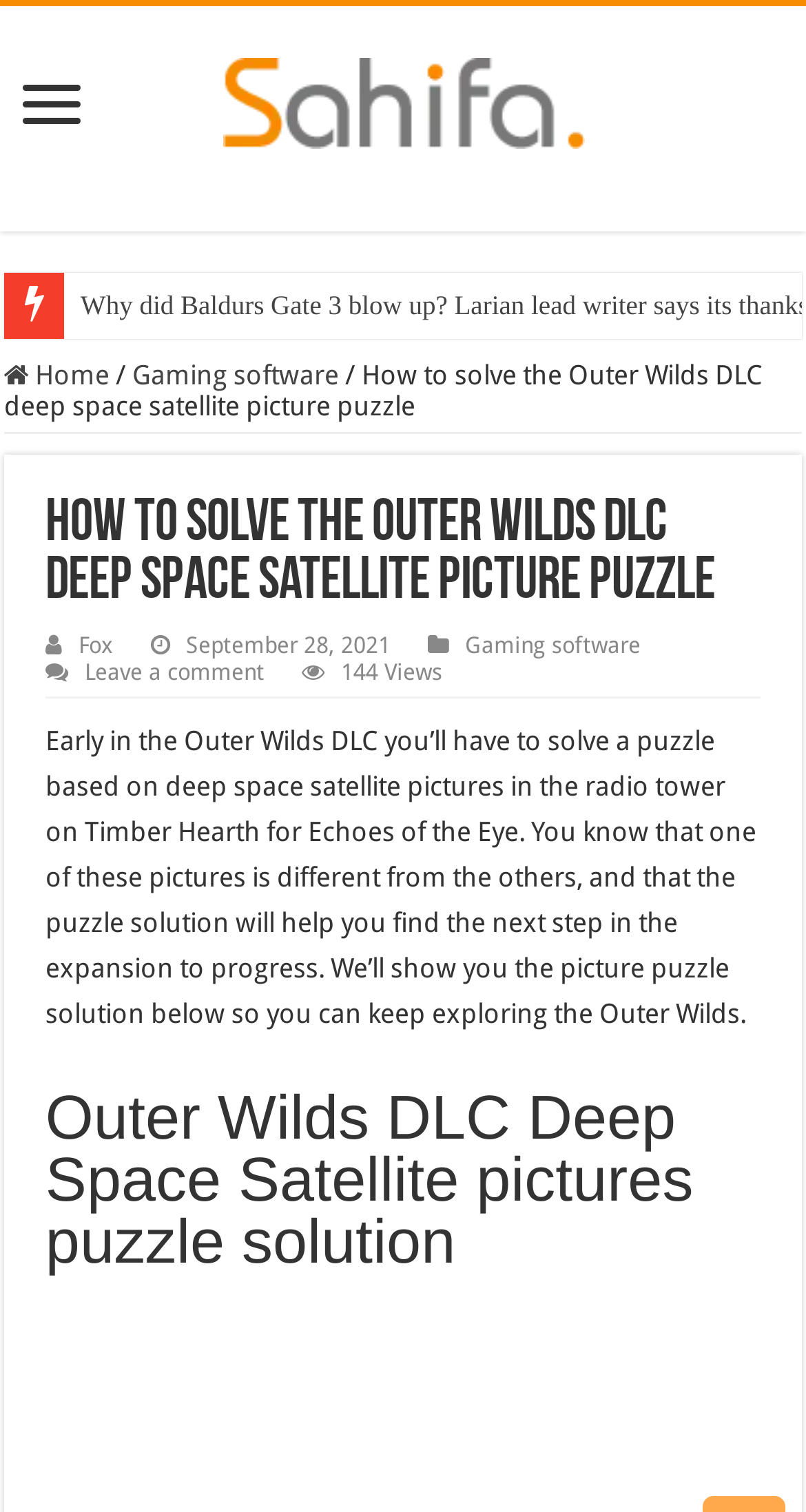Please answer the following question using a single word or phrase: 
What is the date of the article?

September 28, 2021